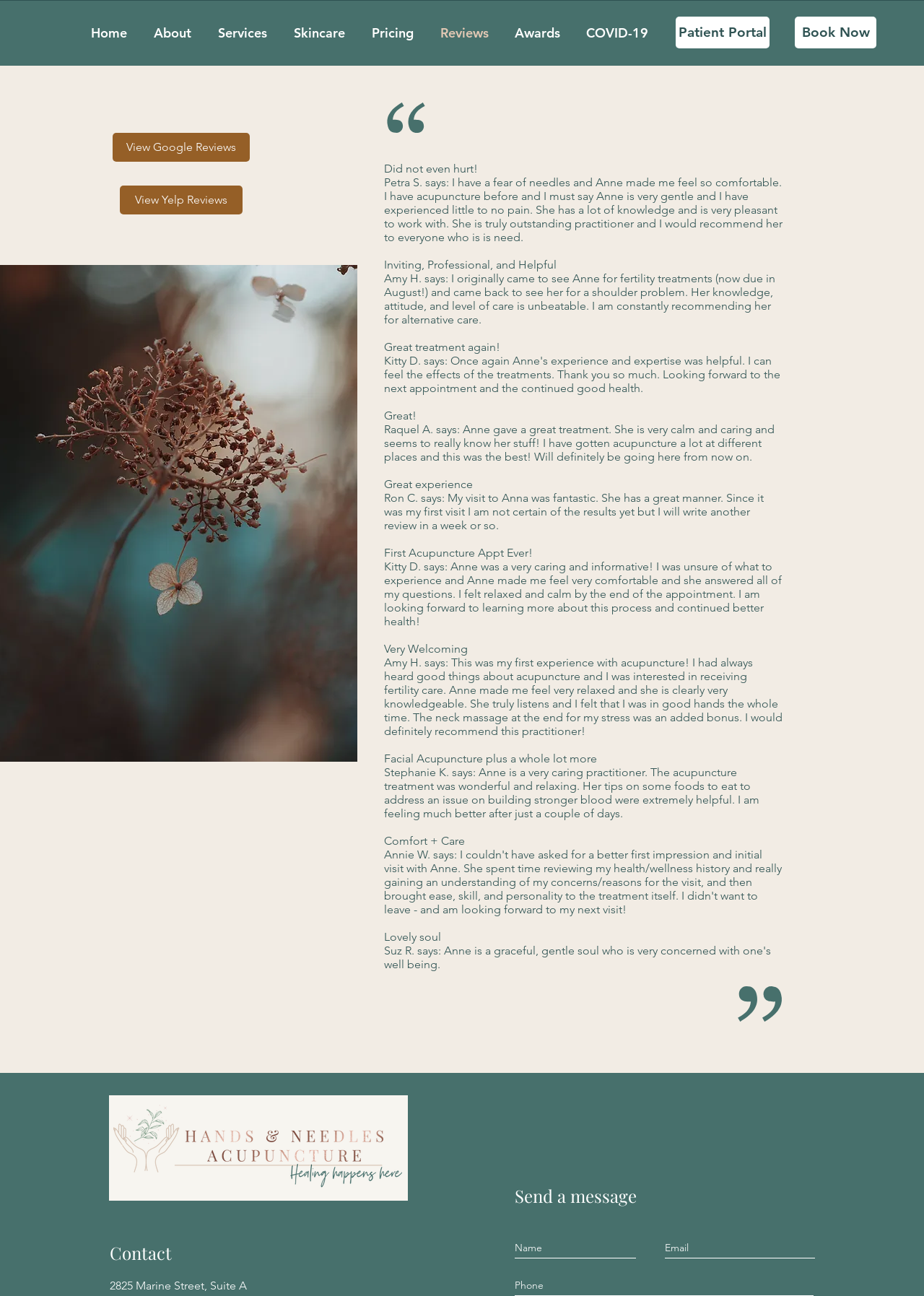Please specify the bounding box coordinates of the clickable section necessary to execute the following command: "Enter your name in the 'Name' field".

[0.557, 0.956, 0.688, 0.971]